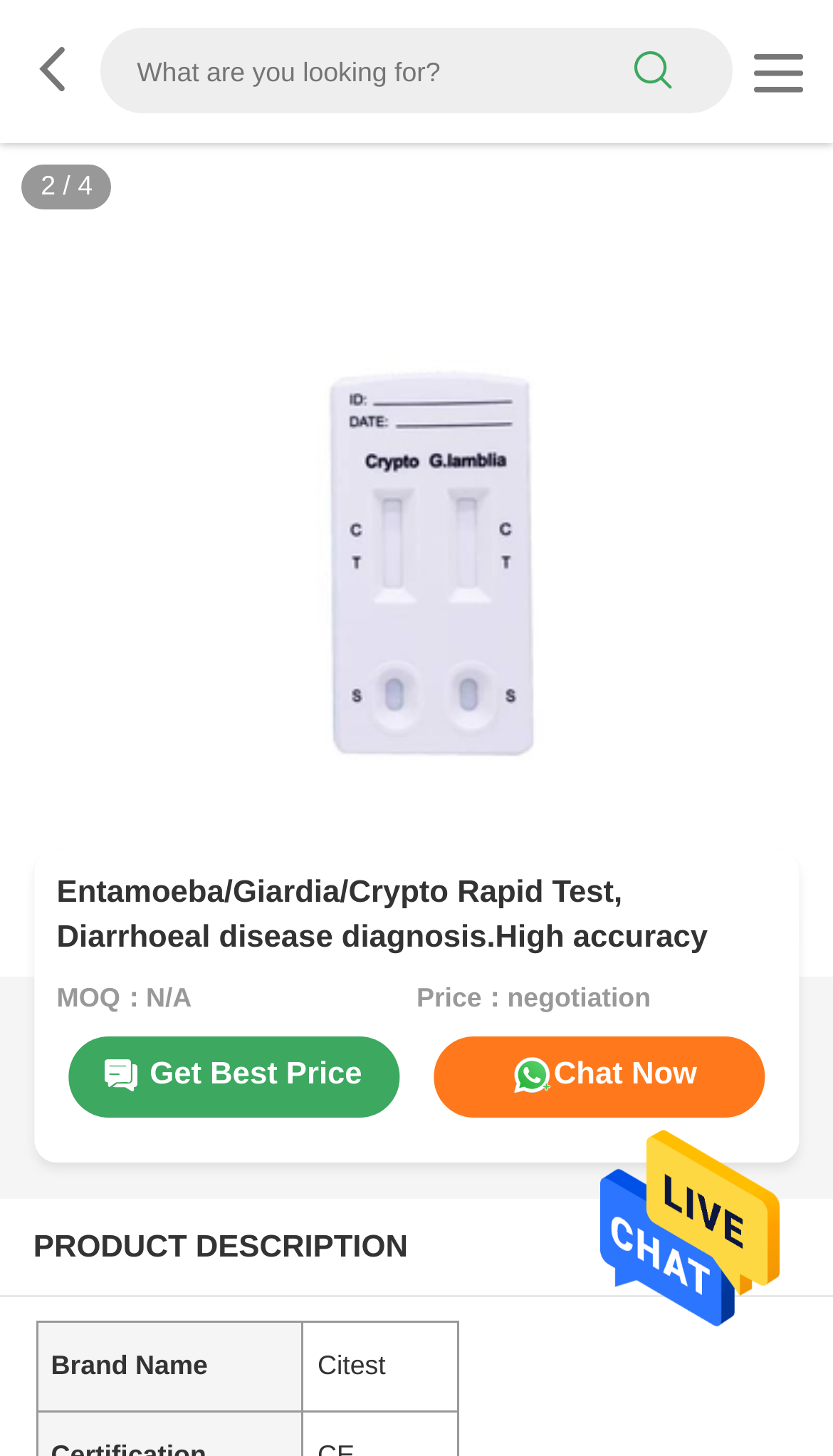How many items are in the product description?
Look at the image and answer the question with a single word or phrase.

4